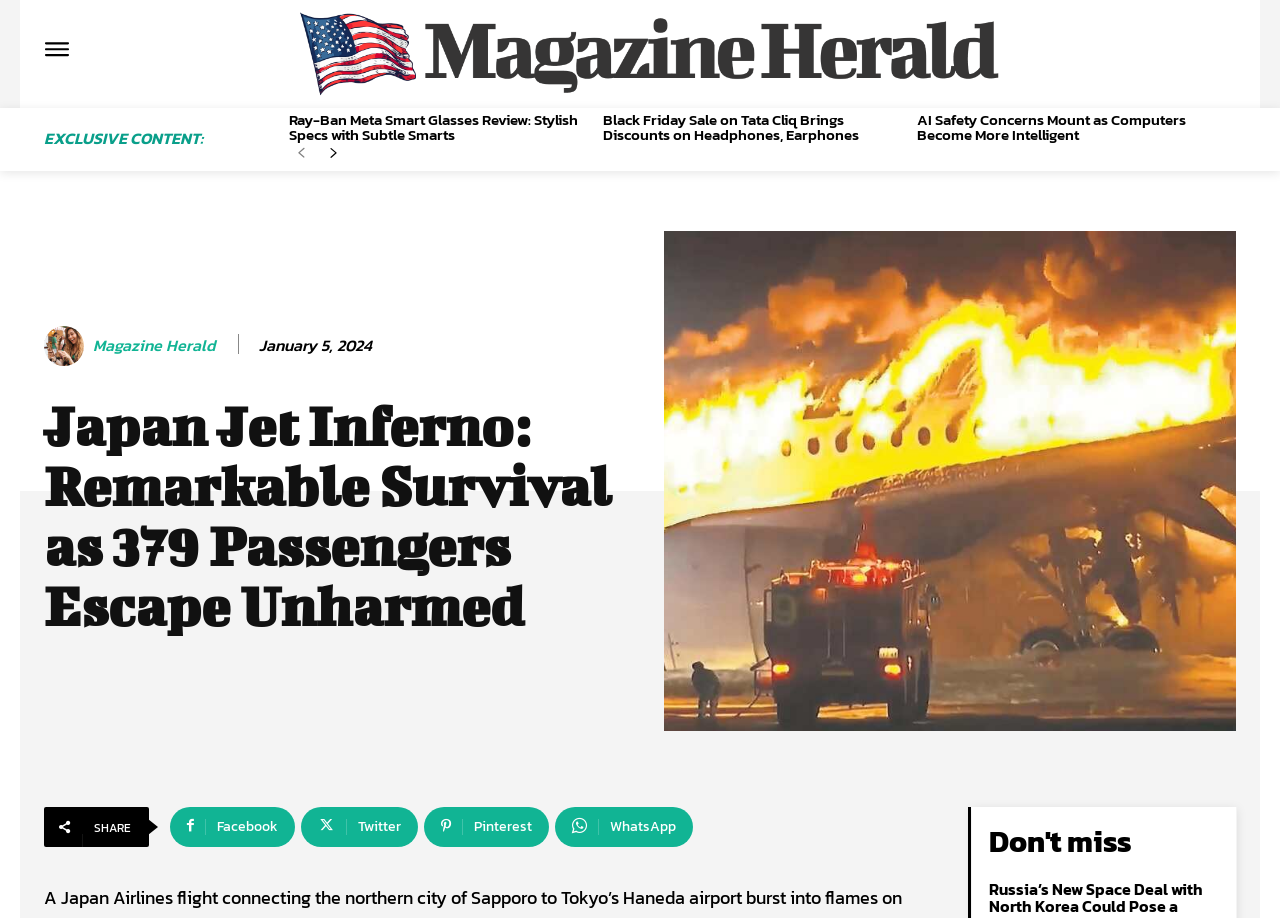Find the bounding box coordinates of the element to click in order to complete the given instruction: "Read the article about Ray-Ban Meta Smart Glasses Review."

[0.225, 0.117, 0.451, 0.158]